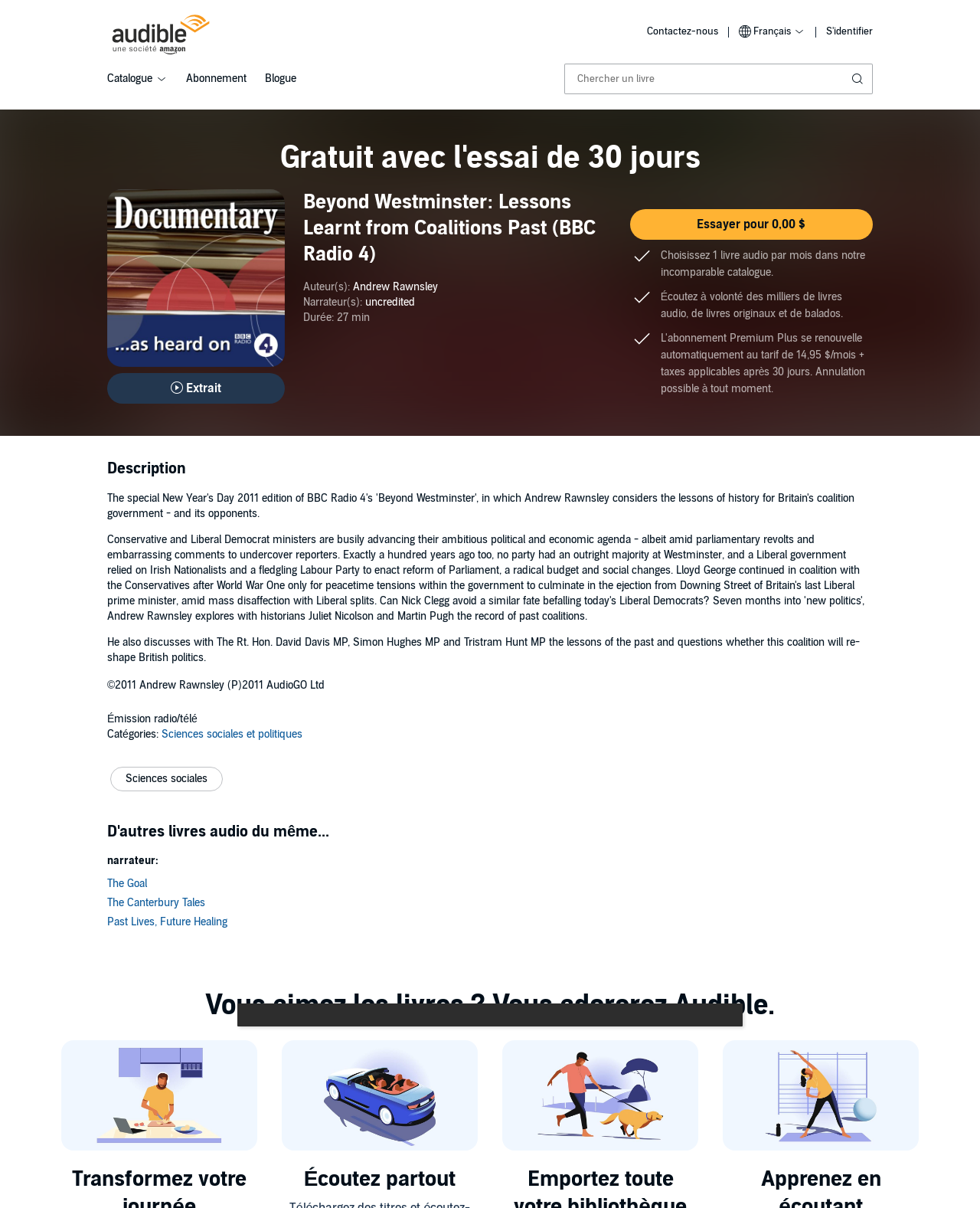Find the bounding box of the element with the following description: "aria-label="Soumettre la recherche"". The coordinates must be four float numbers between 0 and 1, formatted as [left, top, right, bottom].

[0.862, 0.053, 0.891, 0.078]